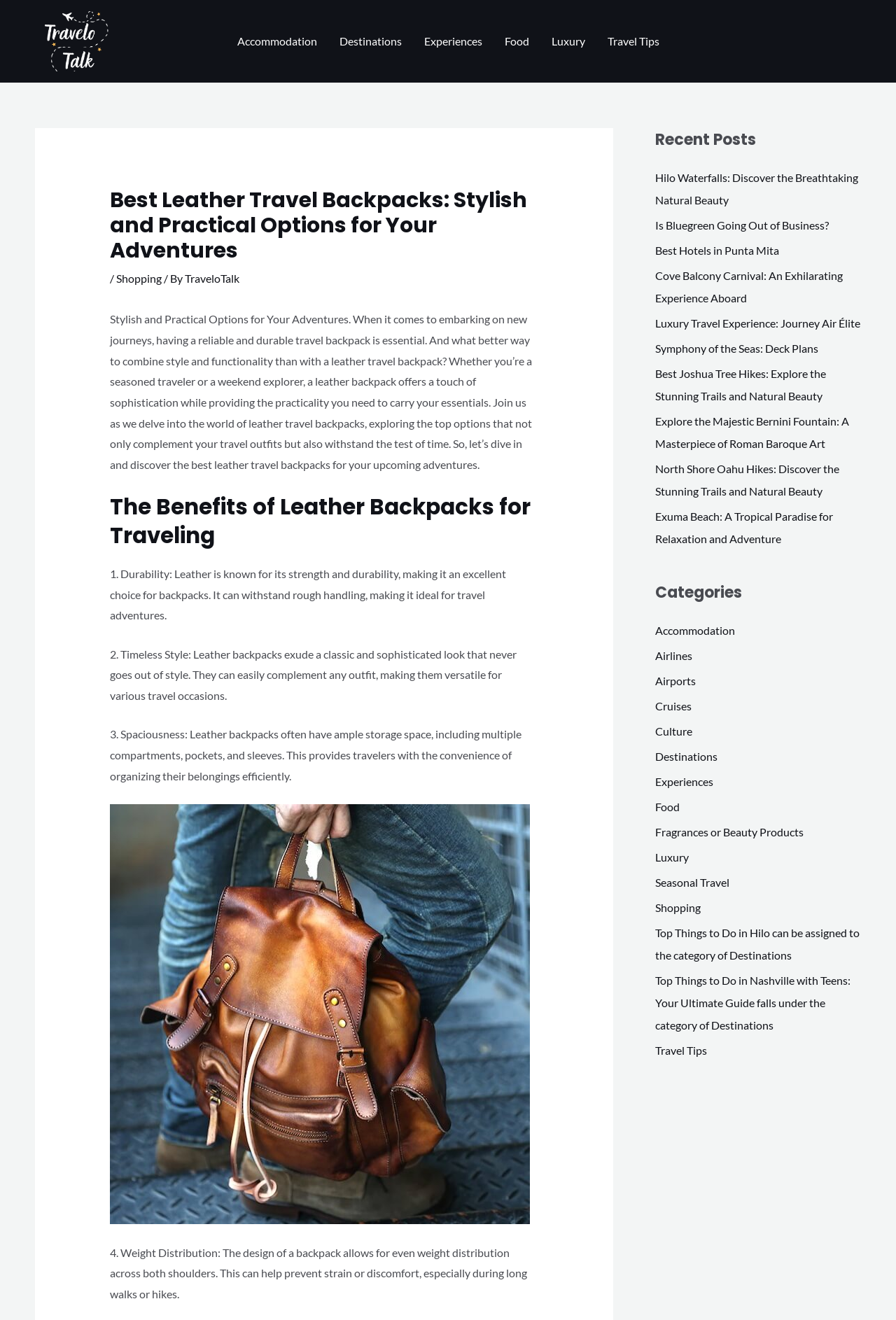Given the element description Best Hotels in Punta Mita, identify the bounding box coordinates for the UI element on the webpage screenshot. The format should be (top-left x, top-left y, bottom-right x, bottom-right y), with values between 0 and 1.

[0.731, 0.184, 0.87, 0.194]